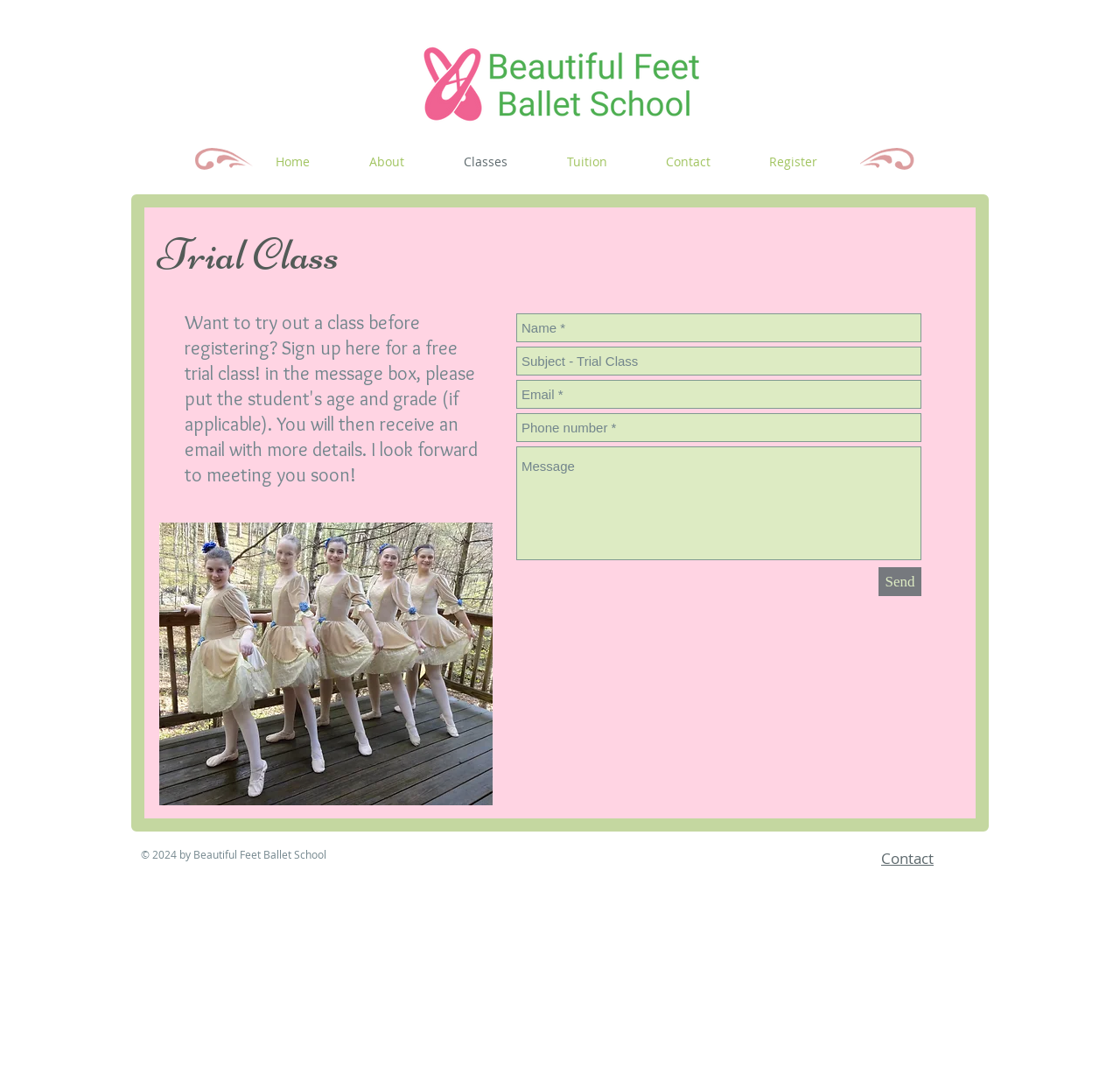Locate the bounding box coordinates of the clickable part needed for the task: "Click the Register link".

[0.66, 0.138, 0.755, 0.164]